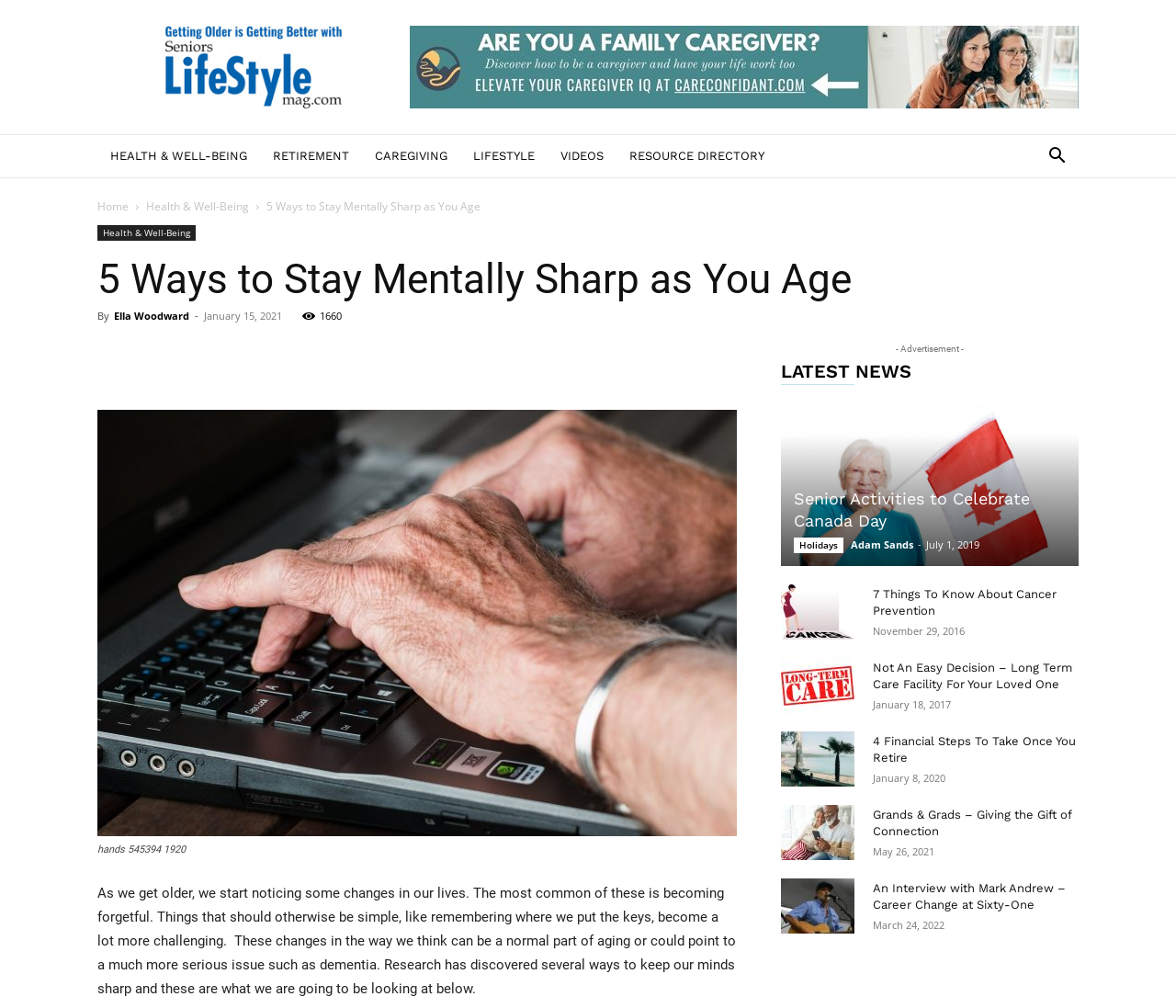Answer the question in one word or a short phrase:
Who is the author of the article?

Ella Woodward